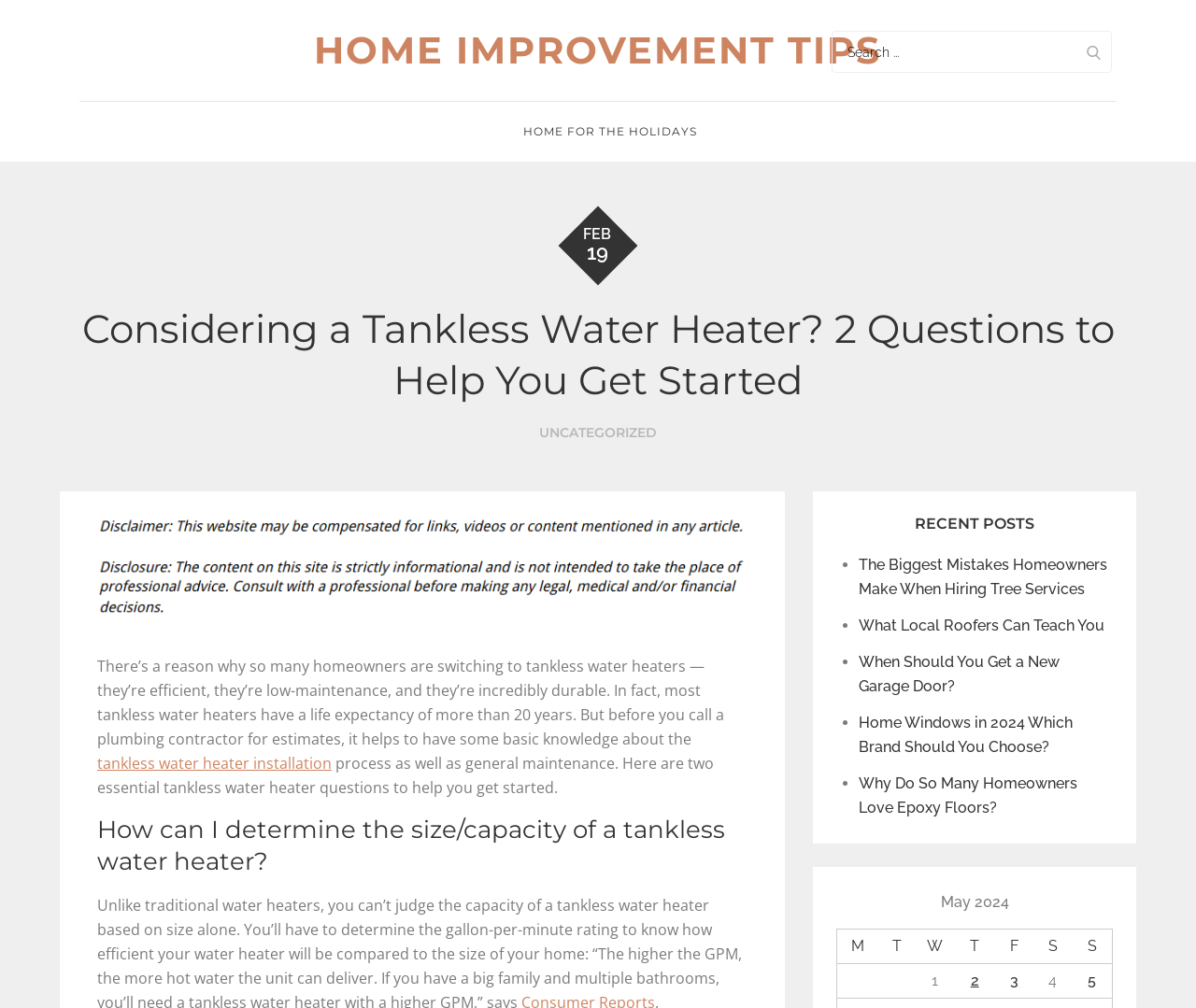Please answer the following query using a single word or phrase: 
What is the category of the article?

Uncategorized